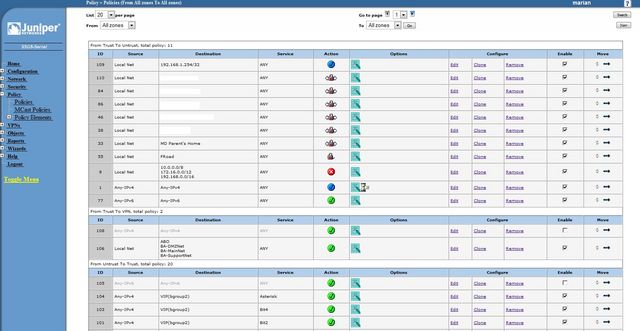Review the image closely and give a comprehensive answer to the question: What is the benefit of active policy visibility?

The visibility of active policies allows users to quickly enable or disable specific settings, enhancing overall policy management efficiency. This feature is essential in the Juniper SSG 5 Policy Management tool, as it empowers users to make informed decisions about their network security measures.